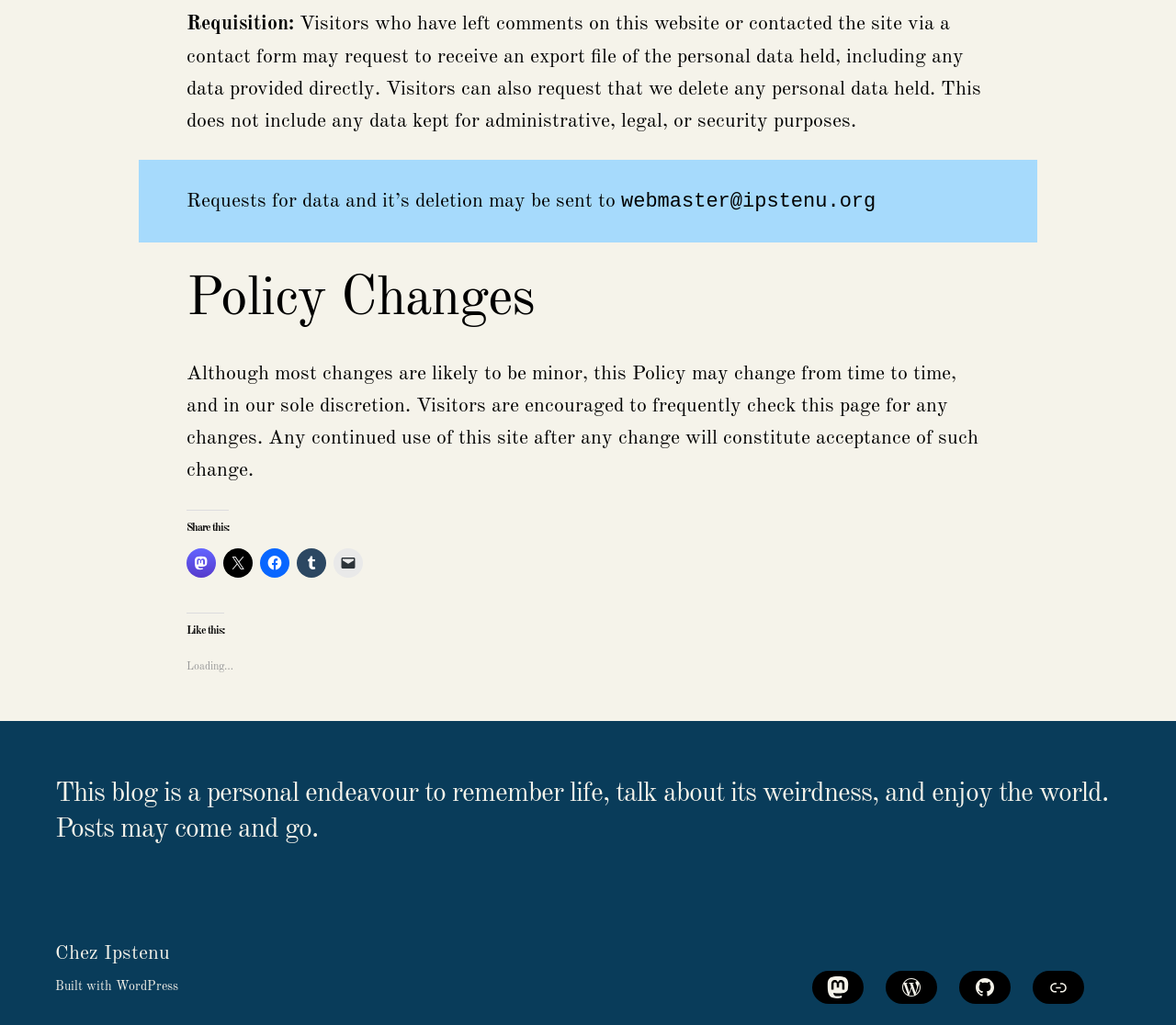Find the bounding box coordinates of the element's region that should be clicked in order to follow the given instruction: "Check the comments of Johnc746". The coordinates should consist of four float numbers between 0 and 1, i.e., [left, top, right, bottom].

None